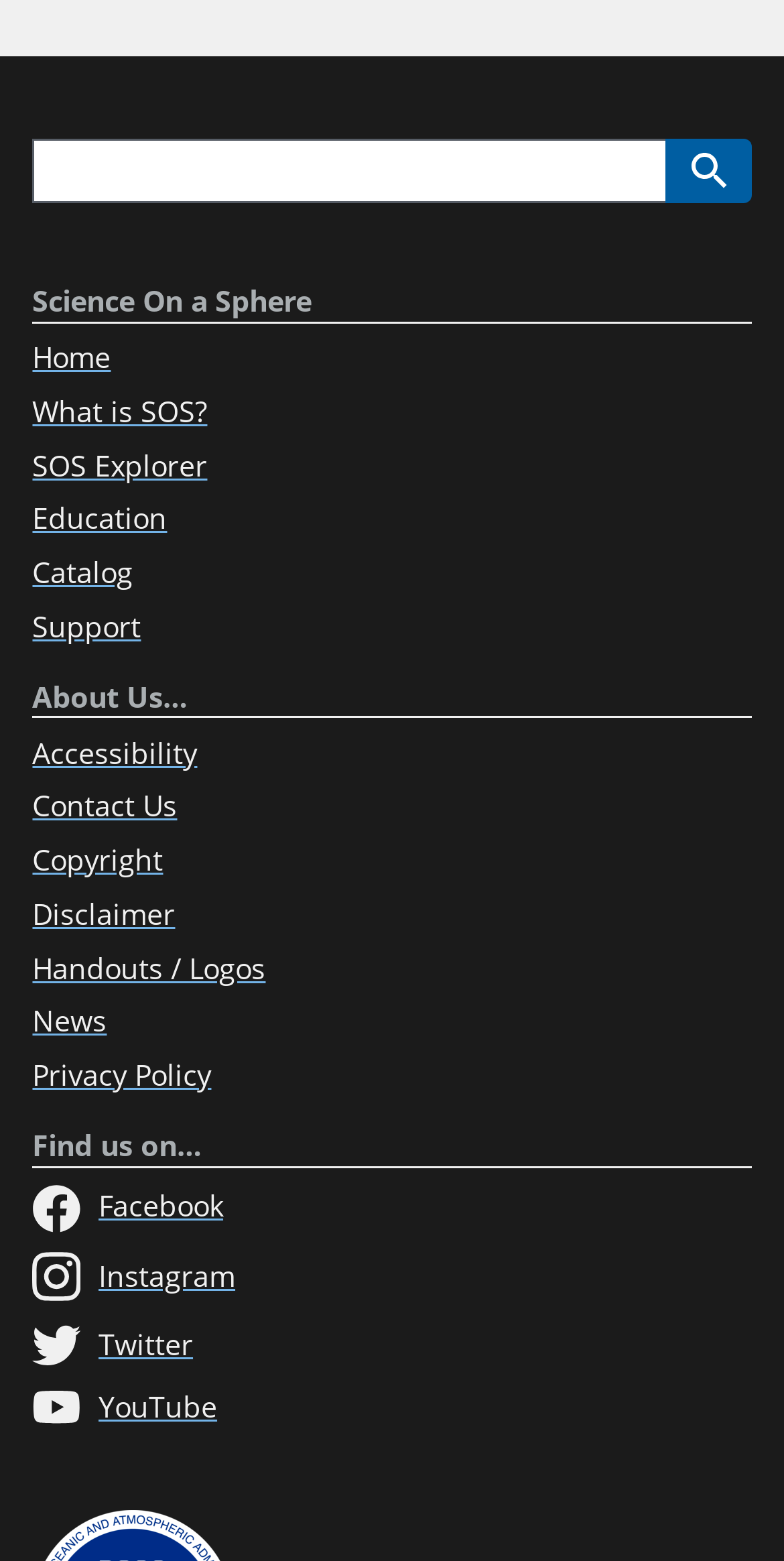Extract the bounding box of the UI element described as: "parent_node: Search name="query"".

[0.041, 0.088, 0.85, 0.13]